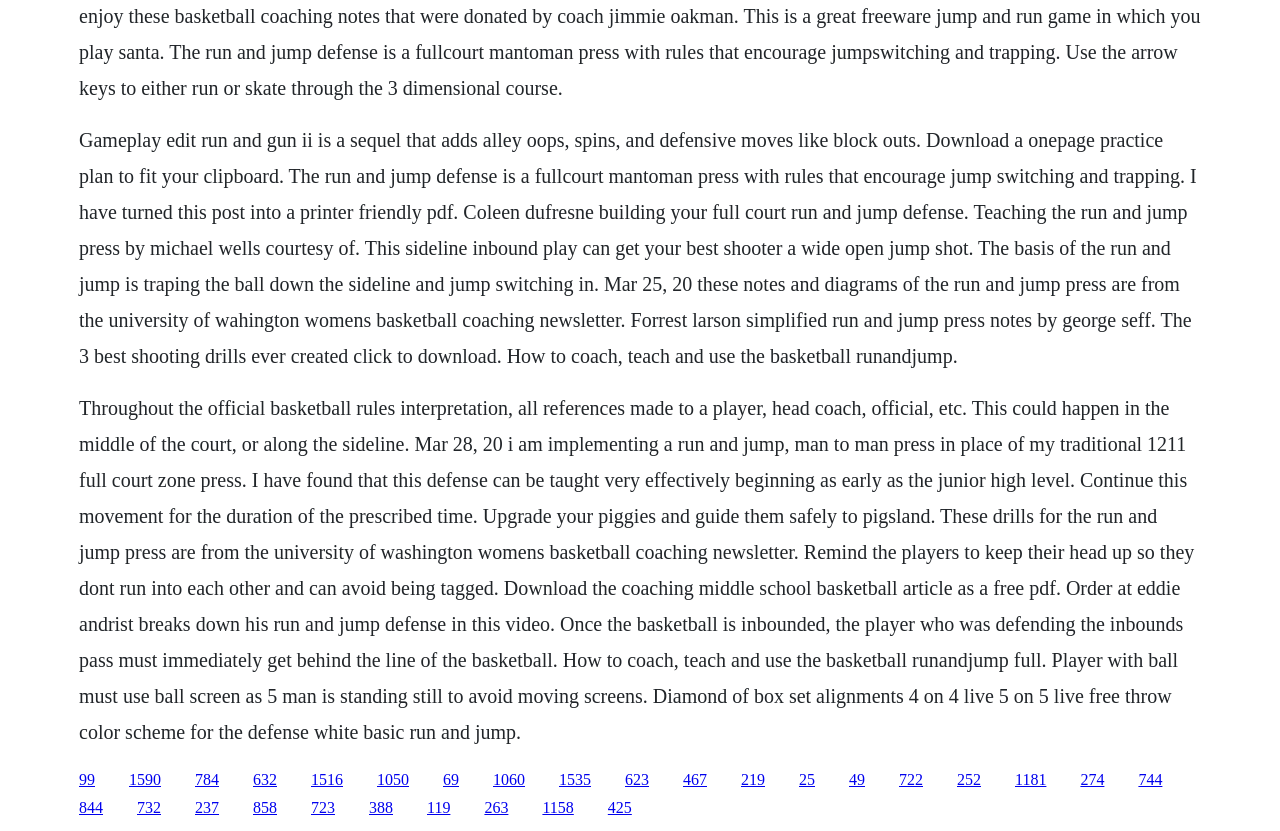Kindly determine the bounding box coordinates for the clickable area to achieve the given instruction: "Click the link '784'".

[0.152, 0.927, 0.171, 0.948]